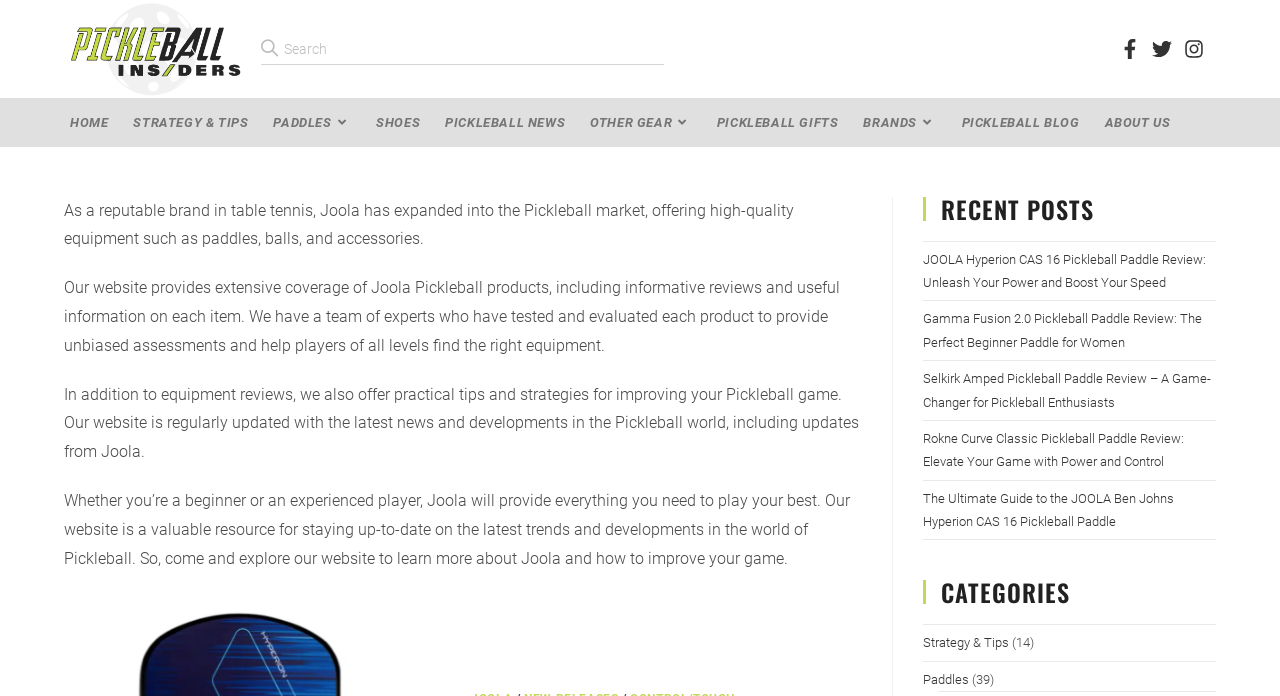What type of equipment does Joola offer?
Please provide a comprehensive answer based on the contents of the image.

According to the webpage, Joola, a reputable brand in table tennis, has expanded into the Pickleball market, offering high-quality equipment such as paddles, balls, and accessories.